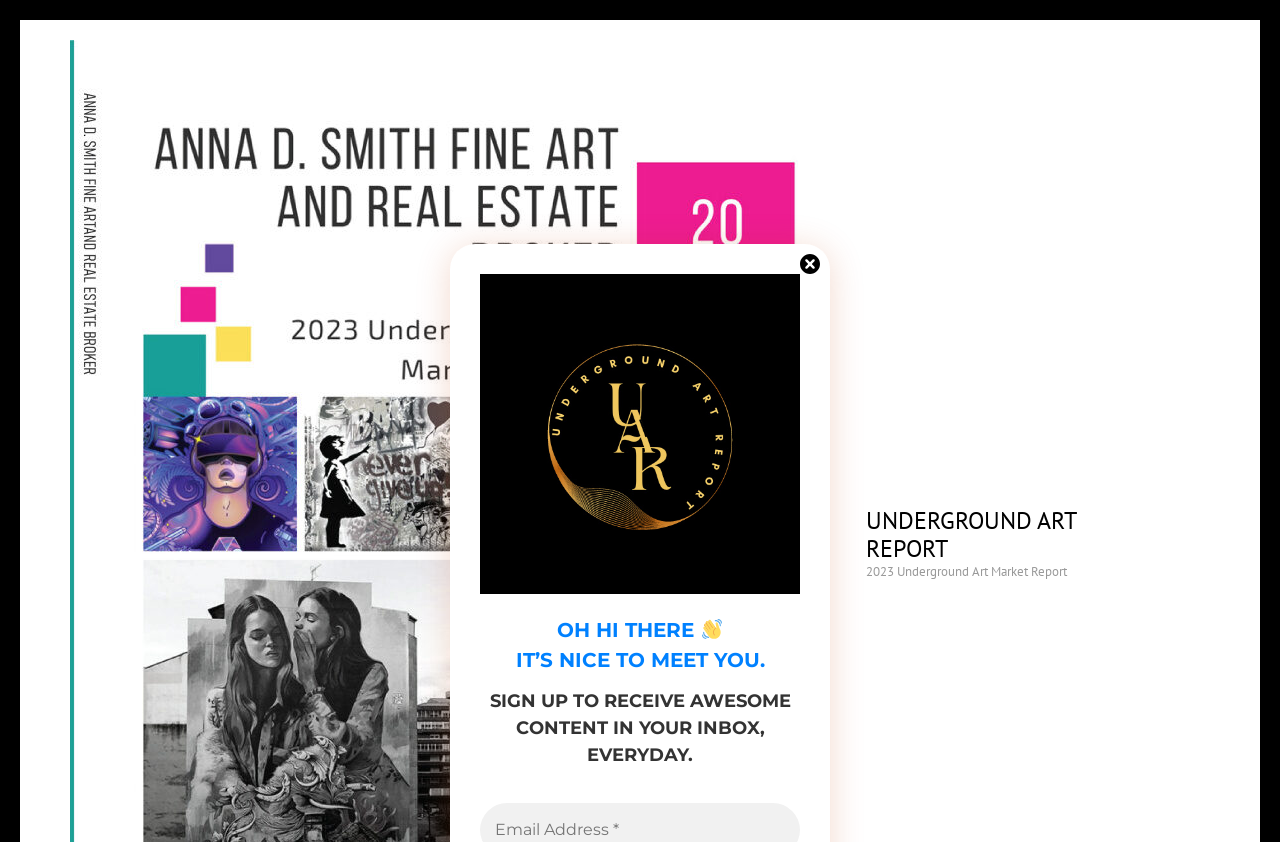What is the name of the report mentioned?
Answer with a single word or phrase, using the screenshot for reference.

Underground Art Market Report